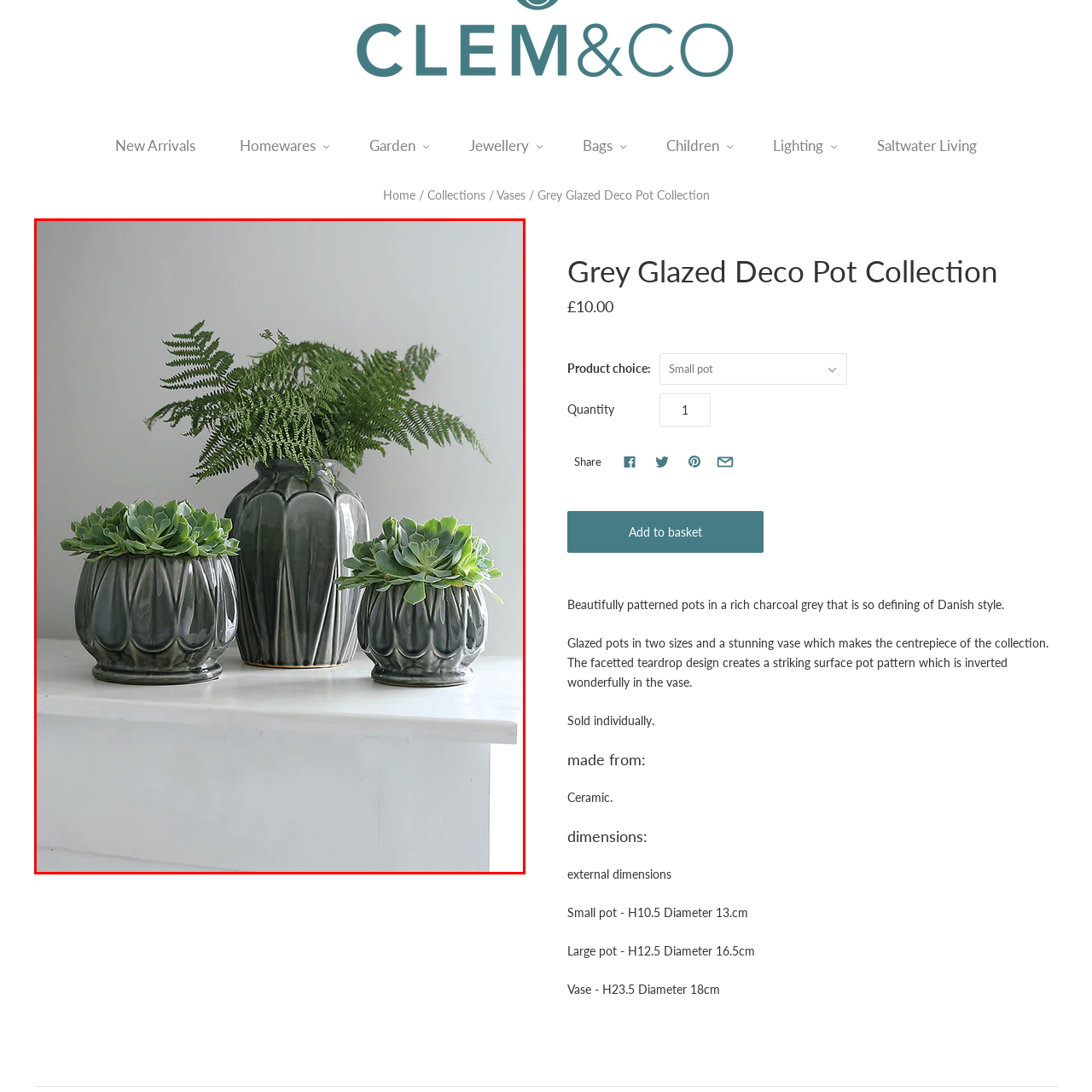Focus on the image marked by the red bounding box and offer an in-depth answer to the subsequent question based on the visual content: What type of plants are in the smaller pots?

According to the caption, the two smaller pots in the foreground showcase vibrant, lush green succulents, adding a touch of natural elements to the home decor.